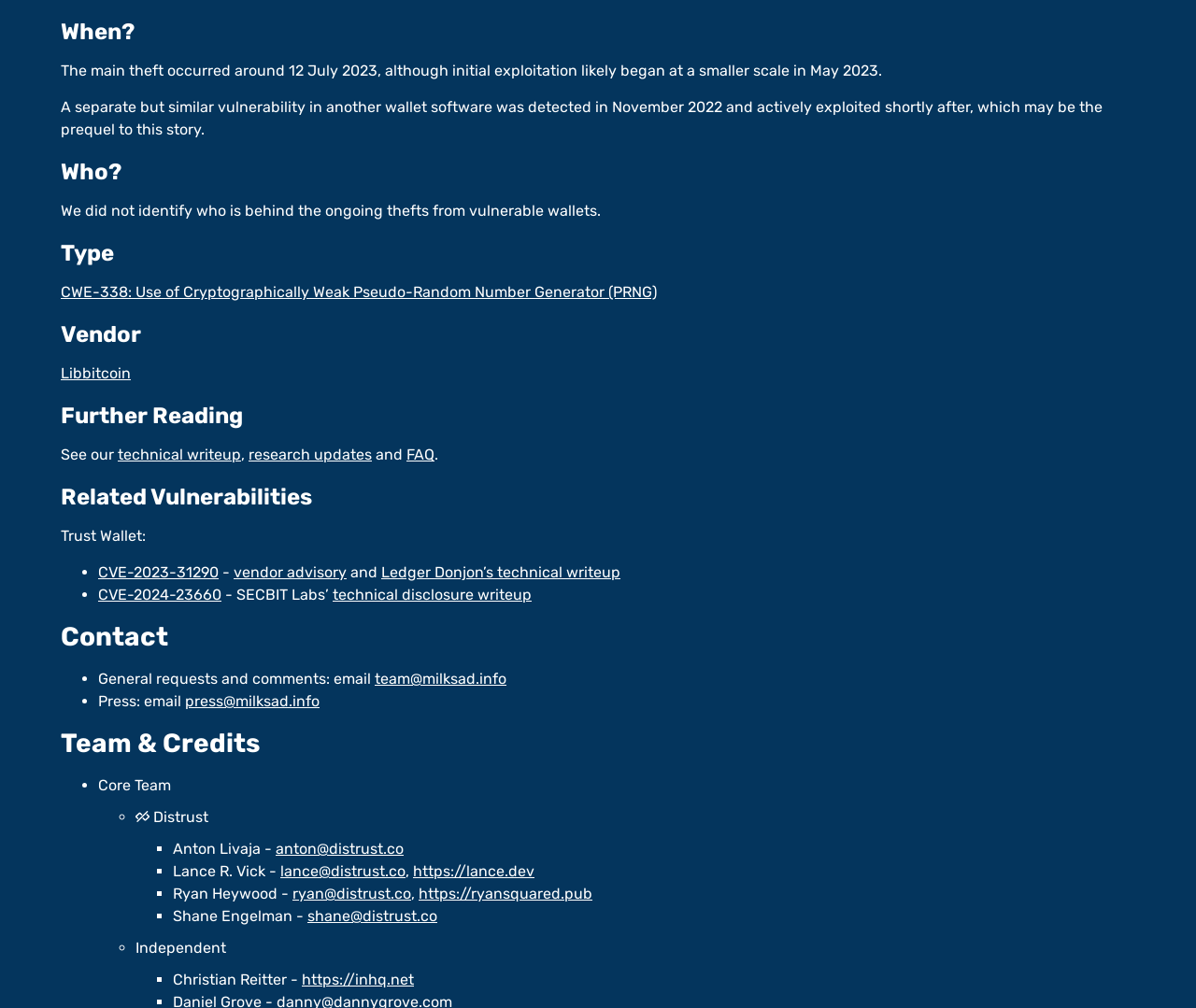Please answer the following question as detailed as possible based on the image: 
What is the date of the main theft?

The answer can be found in the 'When?' section, which states 'The main theft occurred around 12 July 2023, although initial exploitation likely began at a smaller scale in May 2023.'